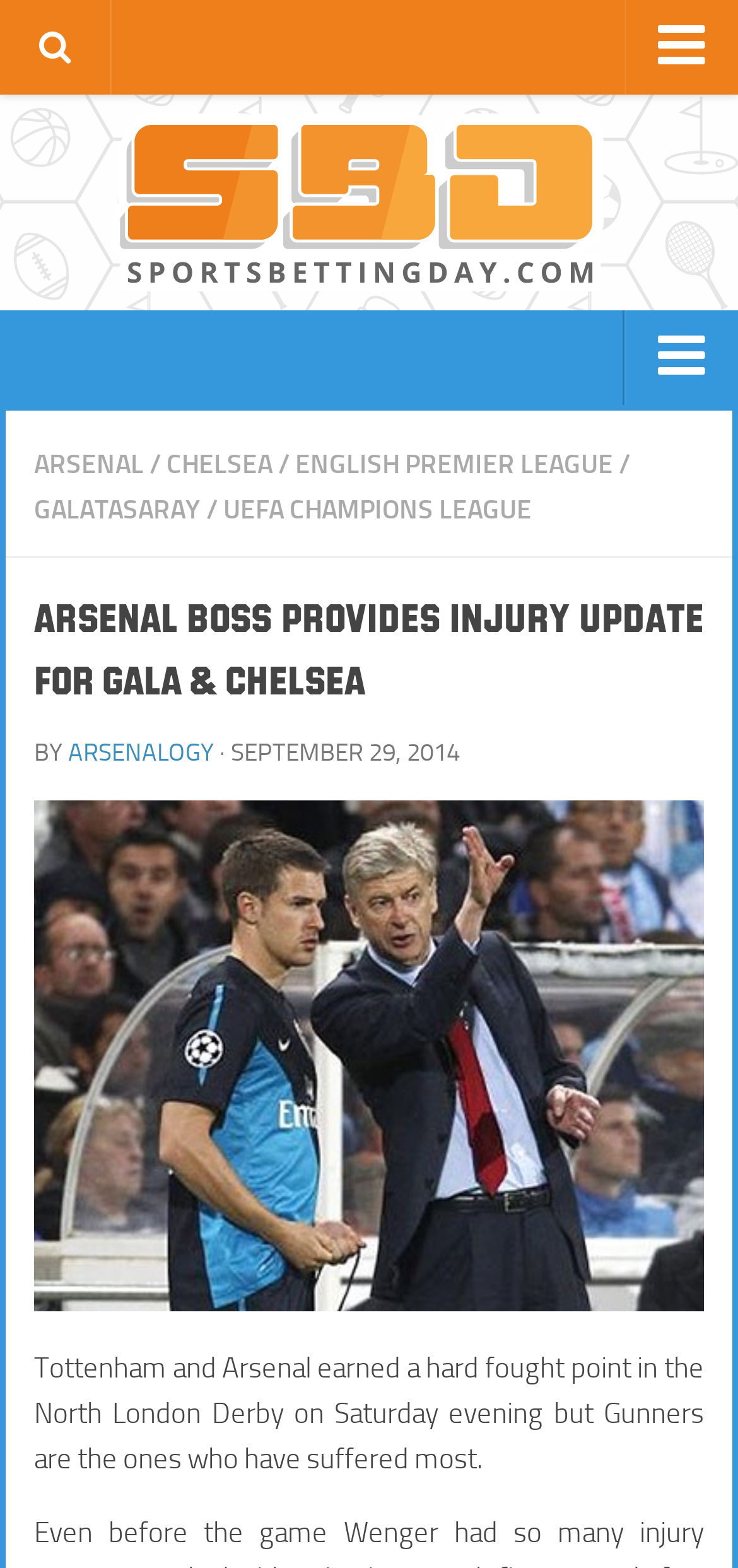Identify the bounding box coordinates of the region I need to click to complete this instruction: "Go to Arsenal page".

[0.046, 0.286, 0.195, 0.306]